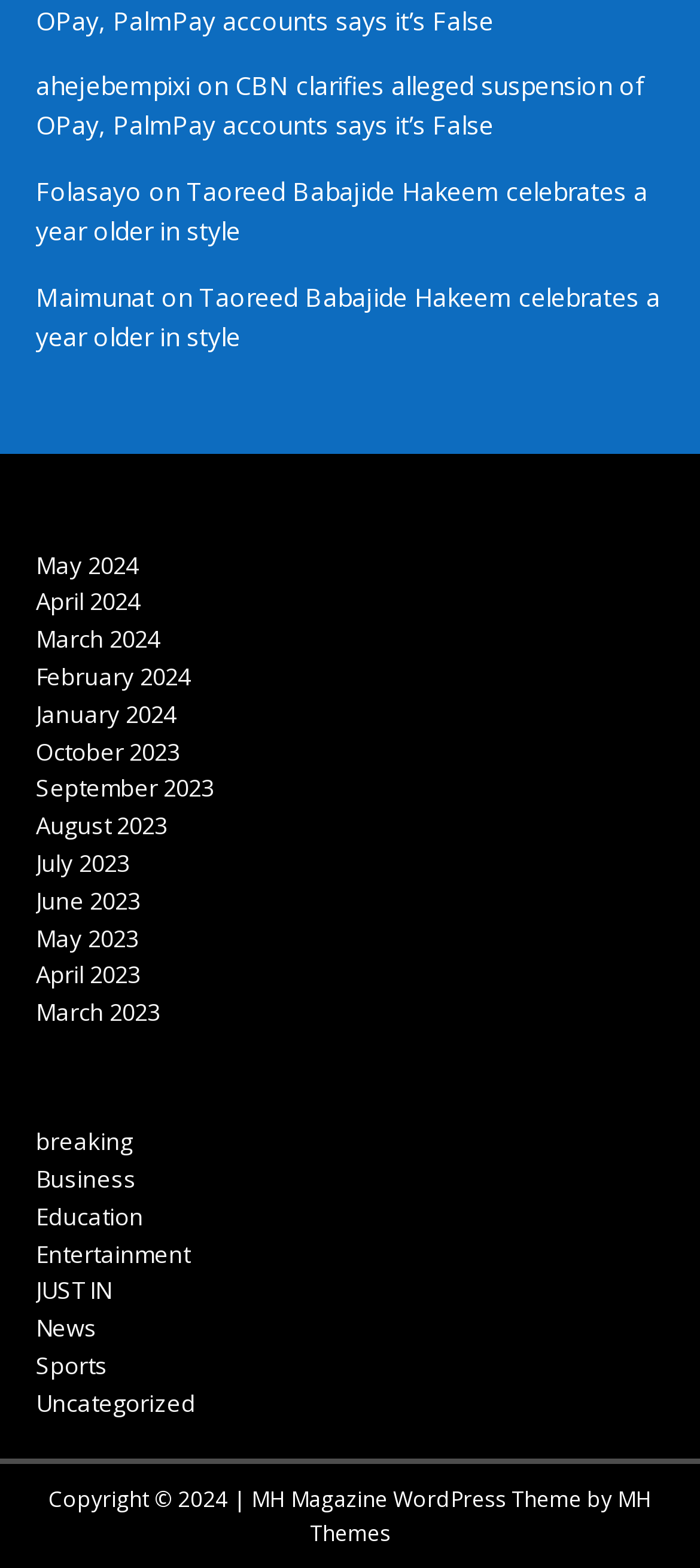Please determine the bounding box coordinates of the element to click on in order to accomplish the following task: "Click on the 'May 2024' link". Ensure the coordinates are four float numbers ranging from 0 to 1, i.e., [left, top, right, bottom].

[0.051, 0.35, 0.197, 0.37]